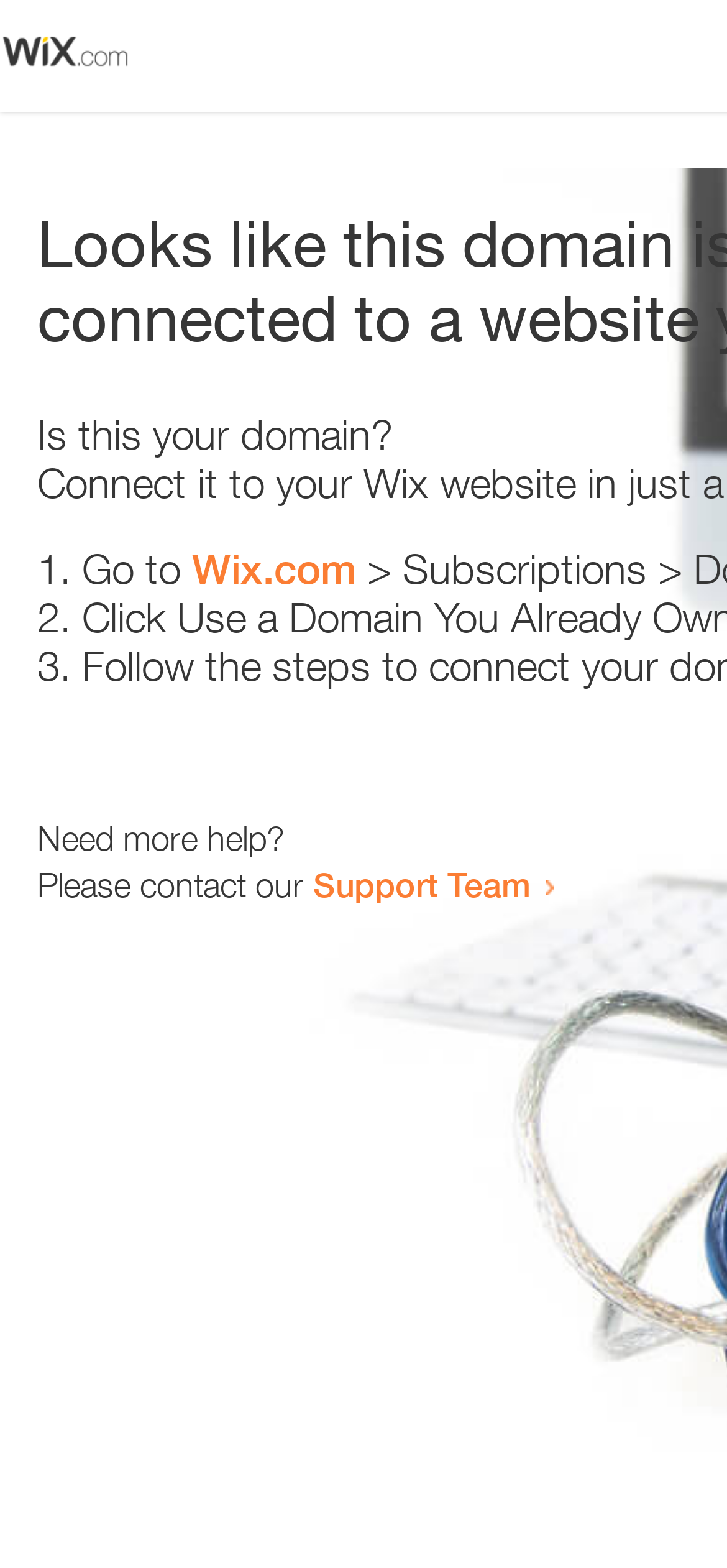Please reply to the following question with a single word or a short phrase:
What is the link text in the first list item?

Wix.com